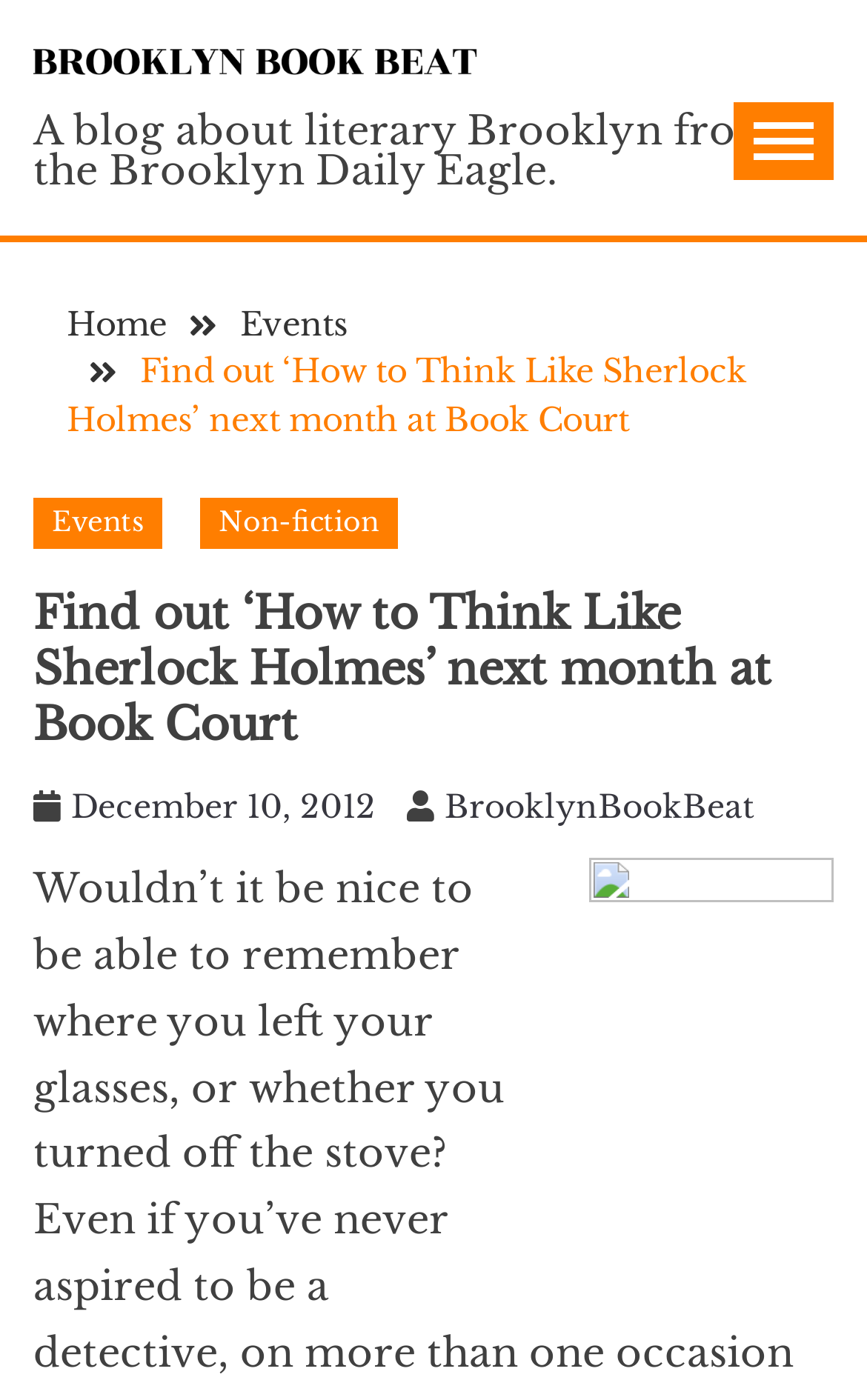Determine the bounding box of the UI component based on this description: "Globalgraphics Web Design". The bounding box coordinates should be four float values between 0 and 1, i.e., [left, top, right, bottom].

None